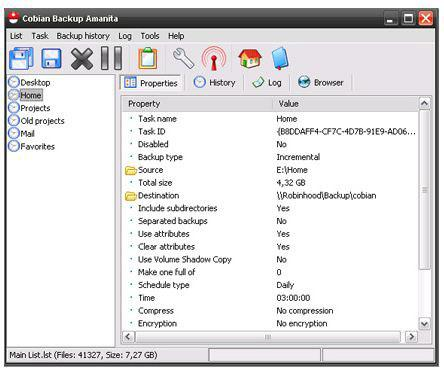Write a descriptive caption for the image, covering all notable aspects.

The image depicts the user interface of the Cobian Backup software, specifically showing the "Cobian Backup Amanita" window. This software is designed for file backup management and offers a clean, intuitive interface. On the left side, a navigation pane allows users to access various sections such as 'Home,' 'Projects,' 'Old Projects,' and 'Mail.' 

At the top, a toolbar features icons for fundamental functions like properties, history, logs, and browsing files. The main area displays detailed information about a selected backup task, including properties like Task ID, Source, Total Size, Destination, and additional options such as including subdirectories, saving attributes, and scheduling settings.

The window highlights key features like incremental backup types and allows users to manage their backup settings efficiently. This image offers a glimpse into a powerful tool suitable for users seeking to ensure data security and integrity through reliable backup solutions.